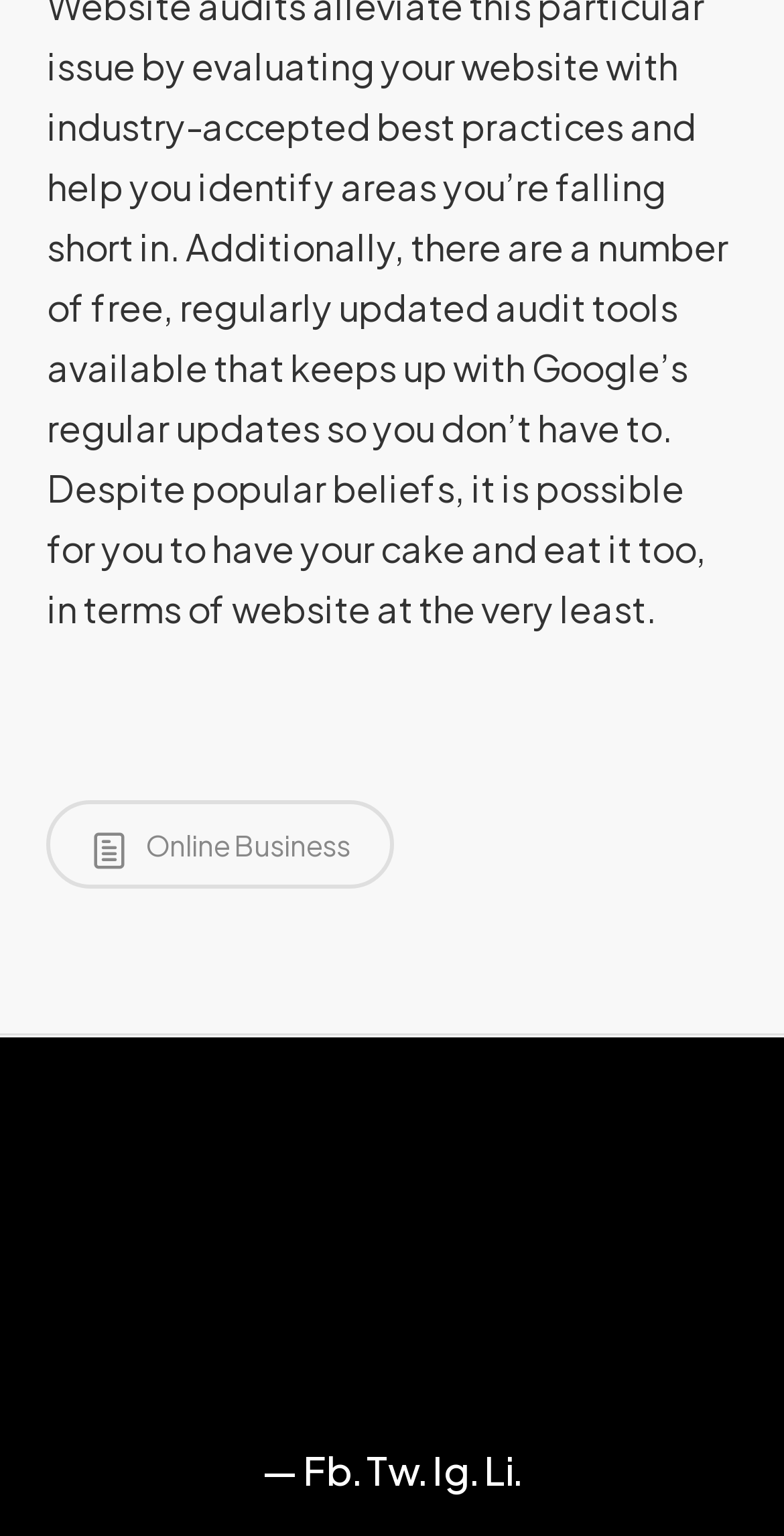Refer to the image and provide an in-depth answer to the question:
How many links are there at the bottom of the webpage?

There are three links at the bottom of the webpage: 'Fb', 'Ig', and 'Online Business', which are likely links to the online business's social media profiles and homepage.